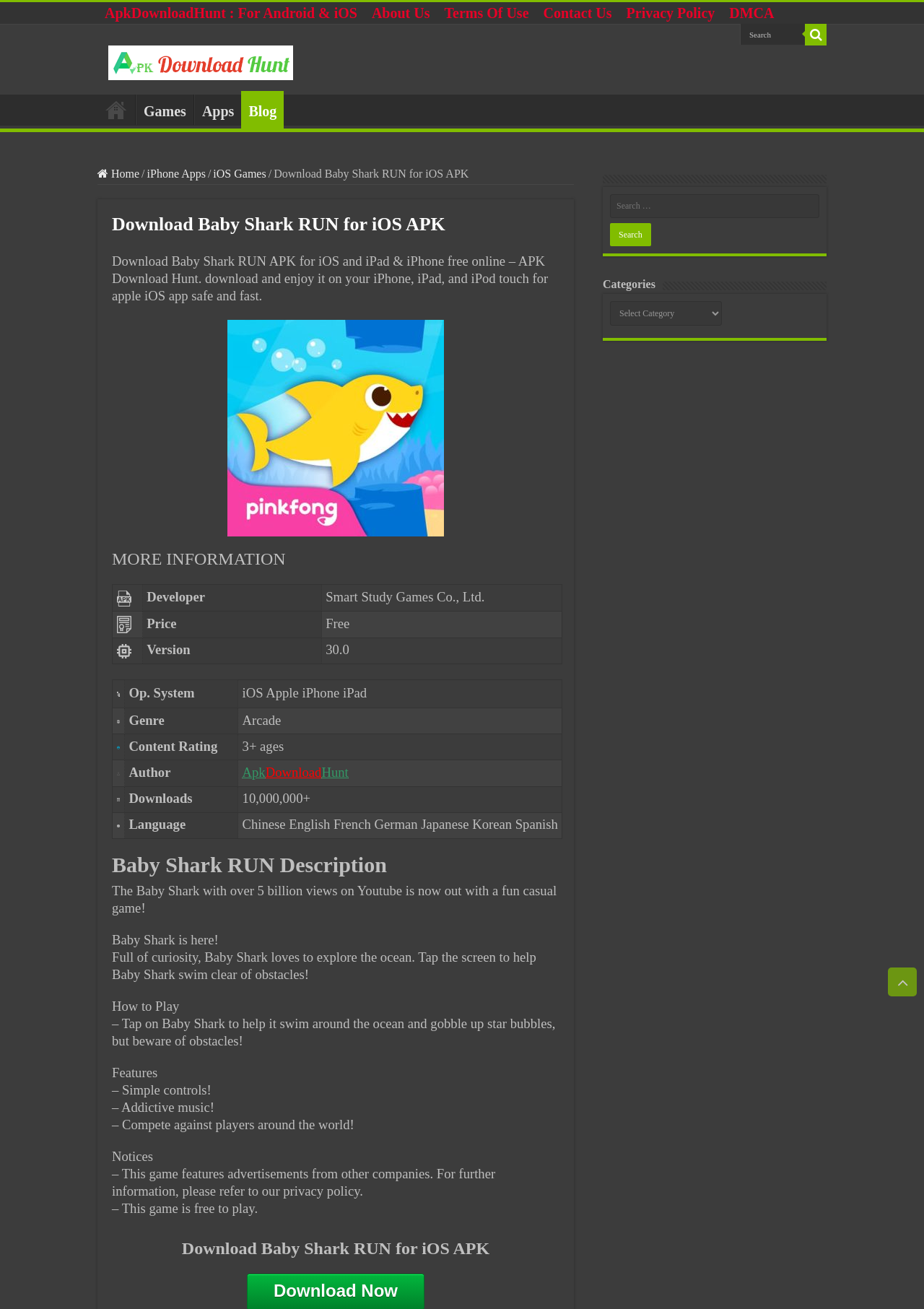Determine the bounding box coordinates of the region to click in order to accomplish the following instruction: "Click on Consegna Gratuita". Provide the coordinates as four float numbers between 0 and 1, specifically [left, top, right, bottom].

None